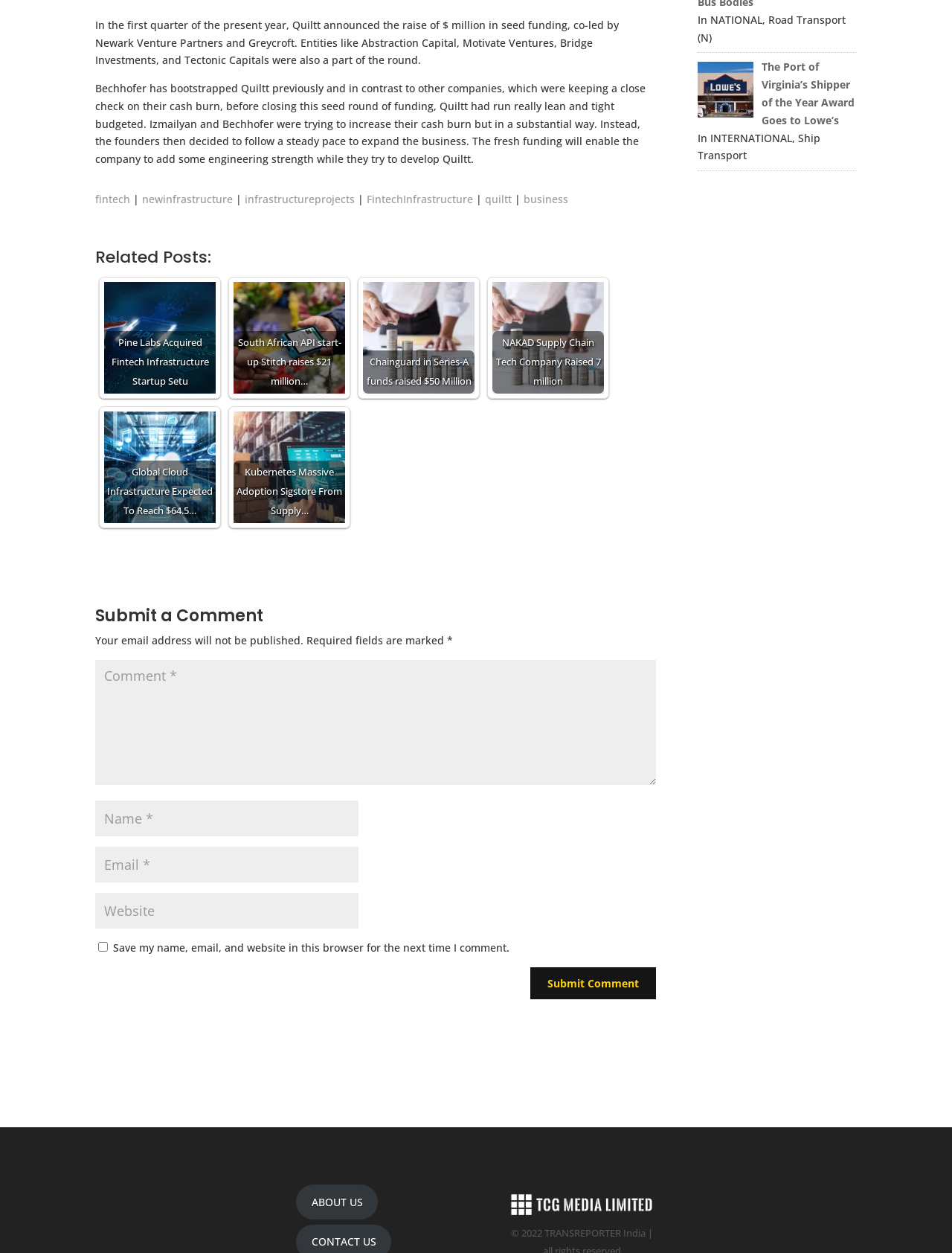Give the bounding box coordinates for the element described by: "ABOUT US".

[0.311, 0.946, 0.397, 0.973]